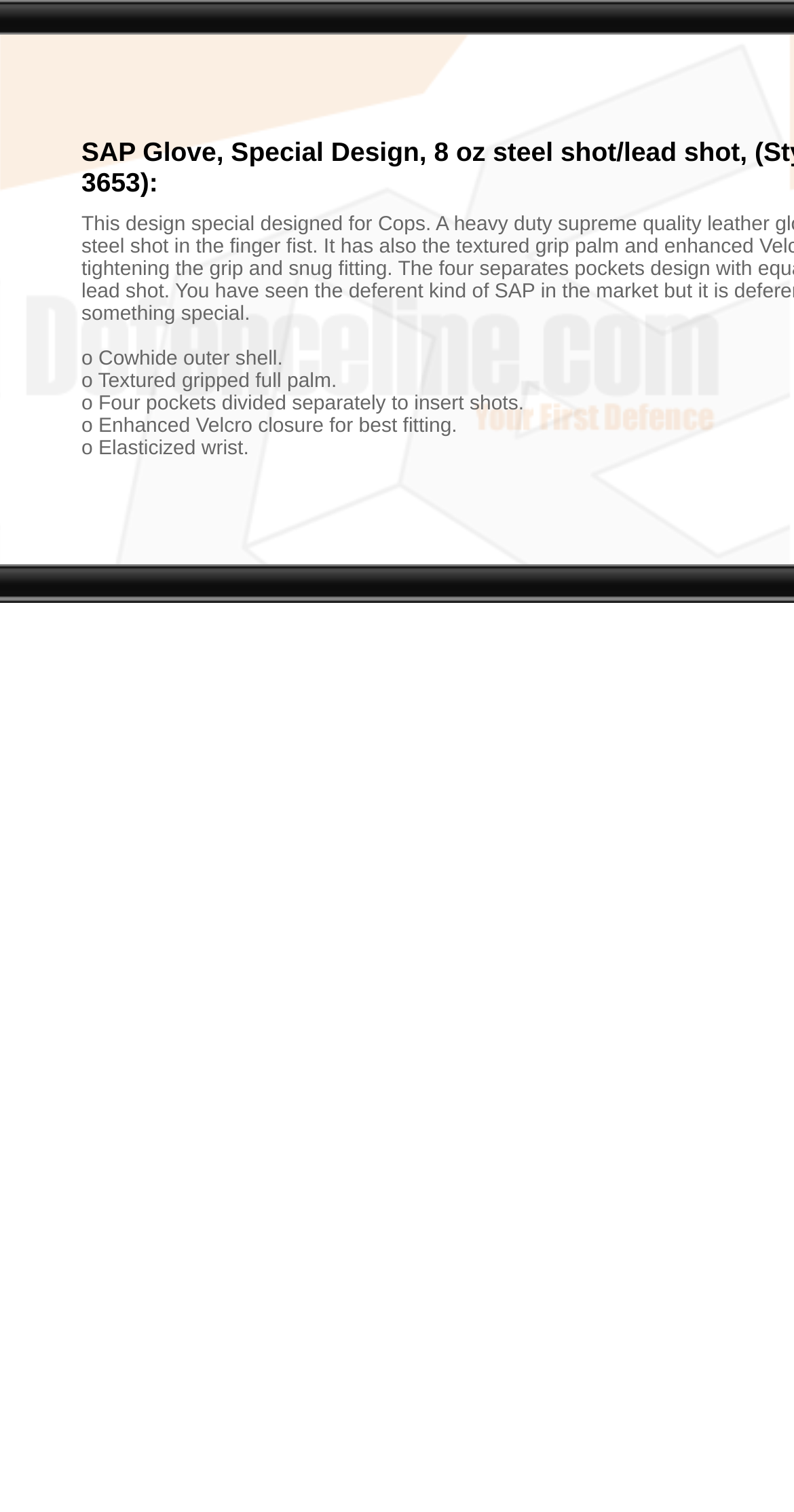How many pockets are there in the SAP Gloves?
Refer to the image and provide a detailed answer to the question.

I found a StaticText element that says 'o Four pockets divided separately to insert shots.' This implies that the SAP Gloves have four pockets.